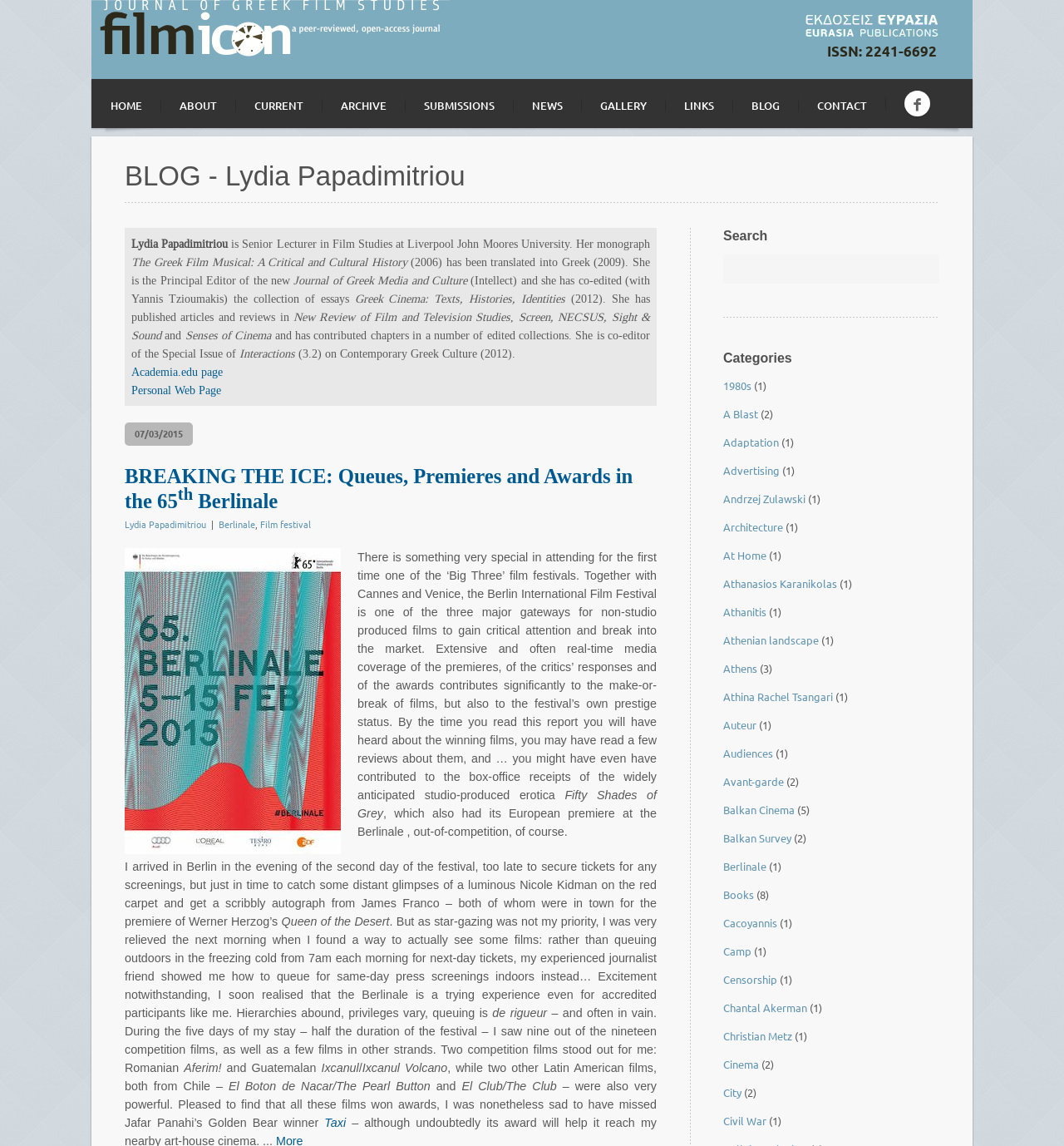Who is the author of the blog post 'BREAKING THE ICE: Queues, Premieres and Awards in the 65th Berlinale'?
Based on the image content, provide your answer in one word or a short phrase.

Lydia Papadimitriou